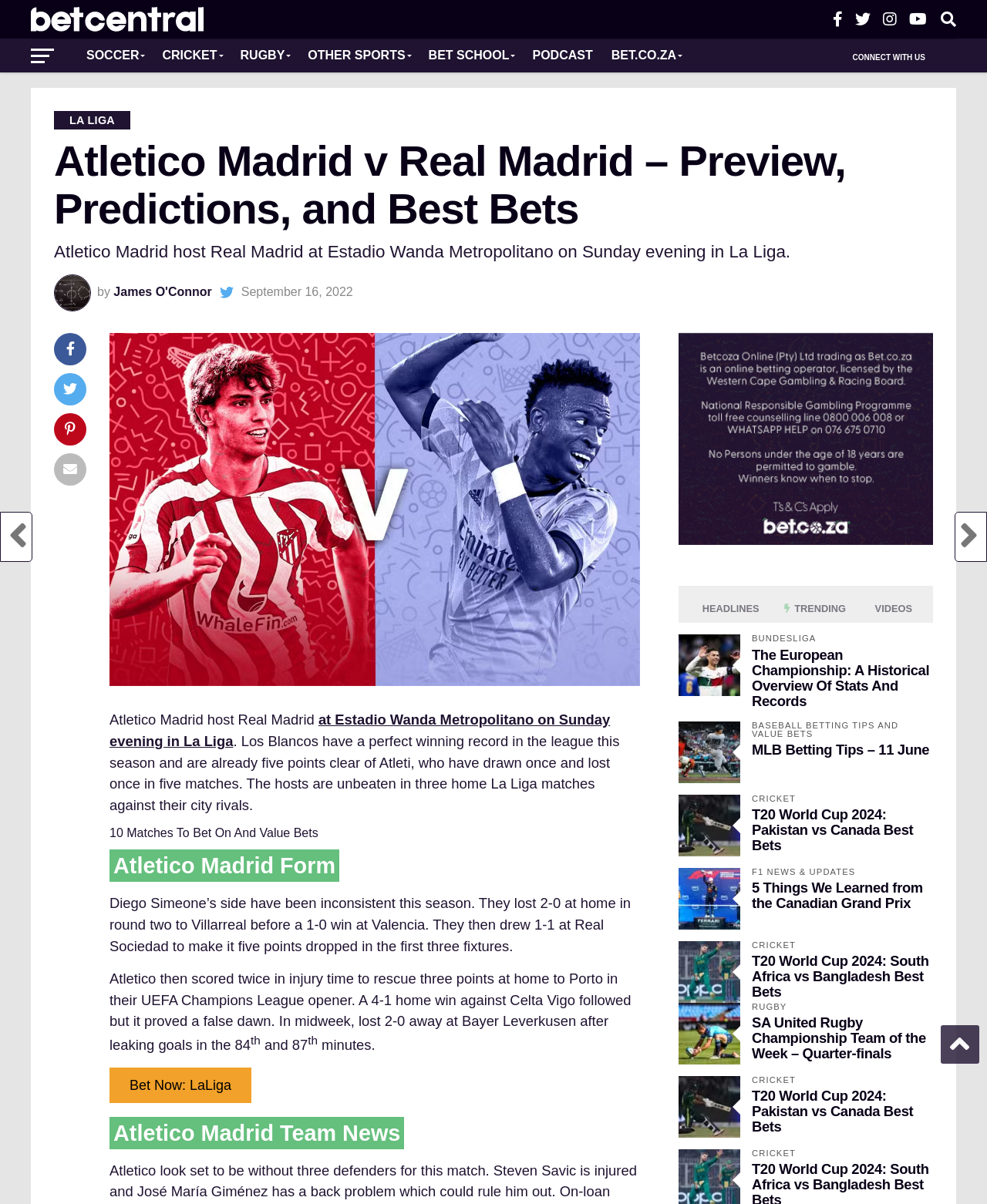Can you identify the bounding box coordinates of the clickable region needed to carry out this instruction: 'View SpaceHey Dark Mode details'? The coordinates should be four float numbers within the range of 0 to 1, stated as [left, top, right, bottom].

None